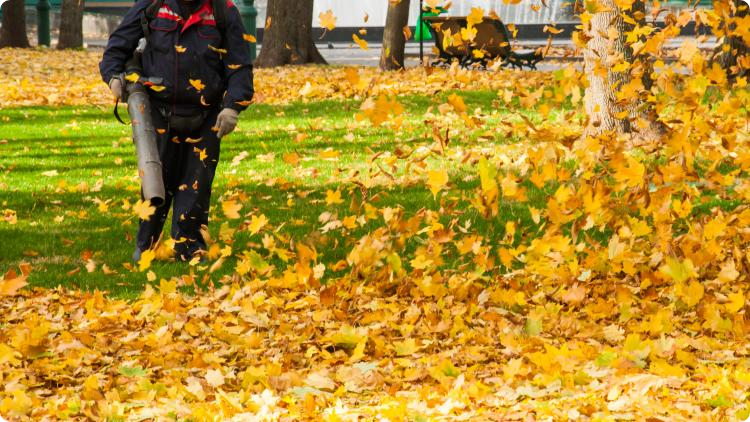Give a short answer to this question using one word or a phrase:
What color are the leaves on the lawn?

Yellow and orange